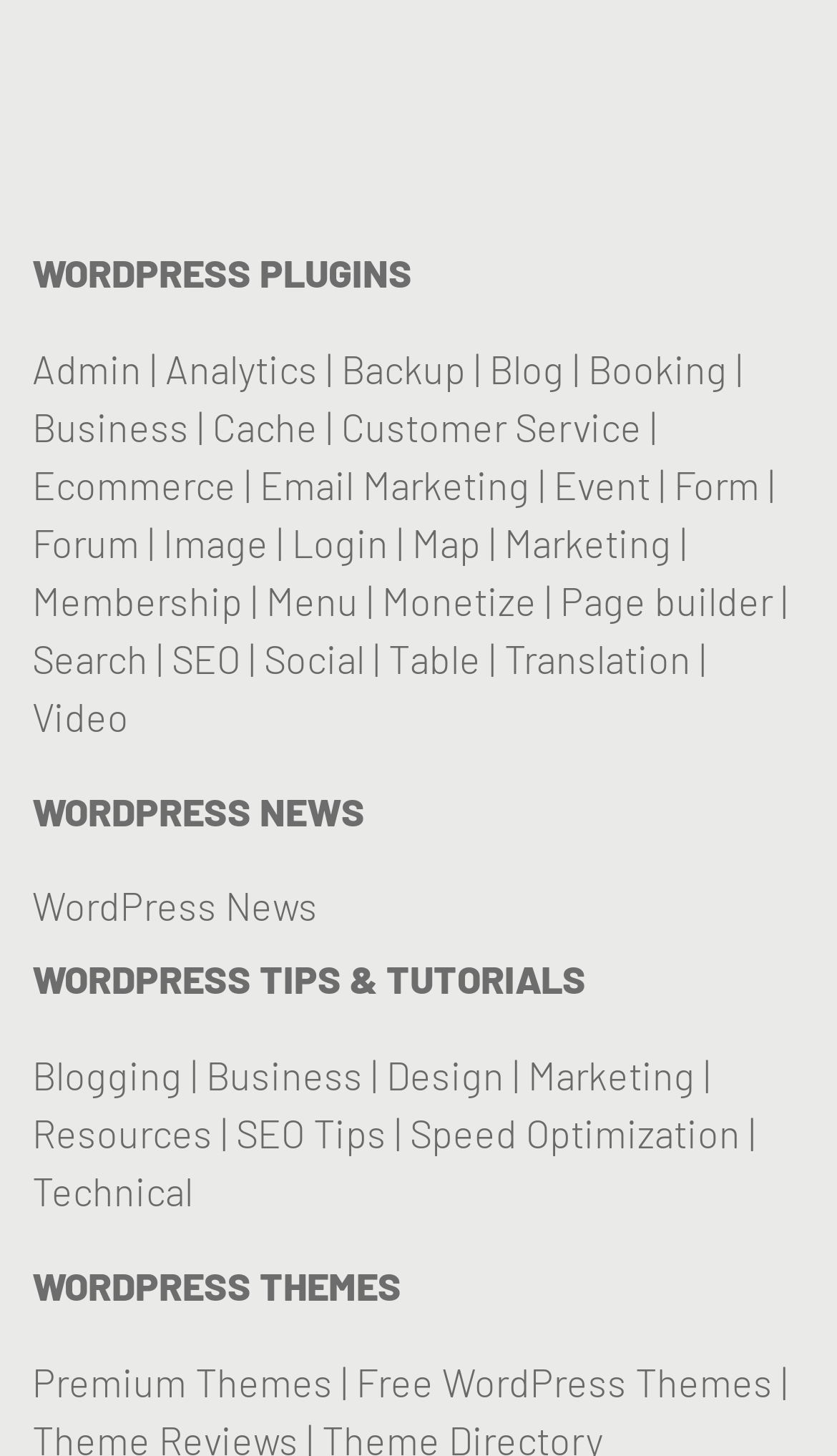Please locate the bounding box coordinates of the element that needs to be clicked to achieve the following instruction: "Explore Premium Themes". The coordinates should be four float numbers between 0 and 1, i.e., [left, top, right, bottom].

[0.038, 0.933, 0.397, 0.965]